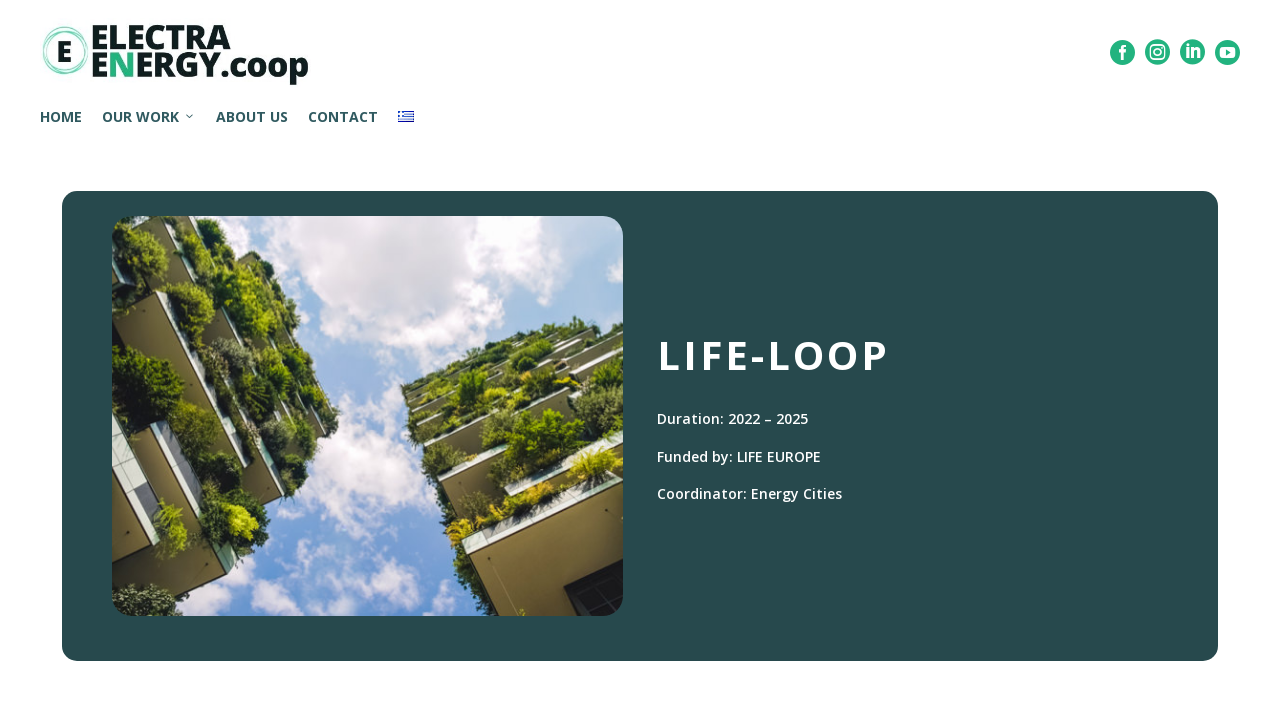Based on the image, give a detailed response to the question: What is the duration of the project?

I found the answer by looking at the static text element on the webpage, which says 'Duration: 2022 – 2025'. This is likely the duration of the project because it is explicitly stated as such.